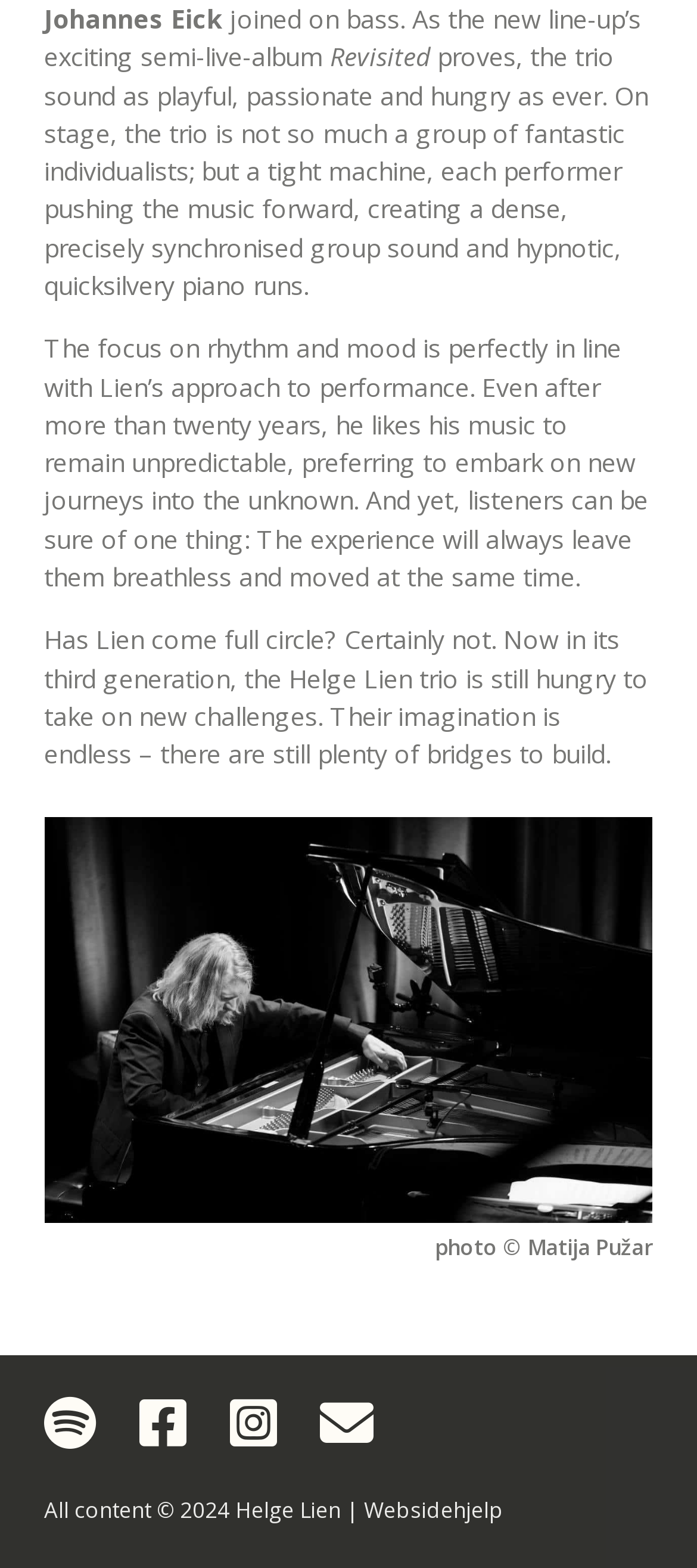What is the name of the album mentioned on this webpage?
Using the visual information, answer the question in a single word or phrase.

Revisited